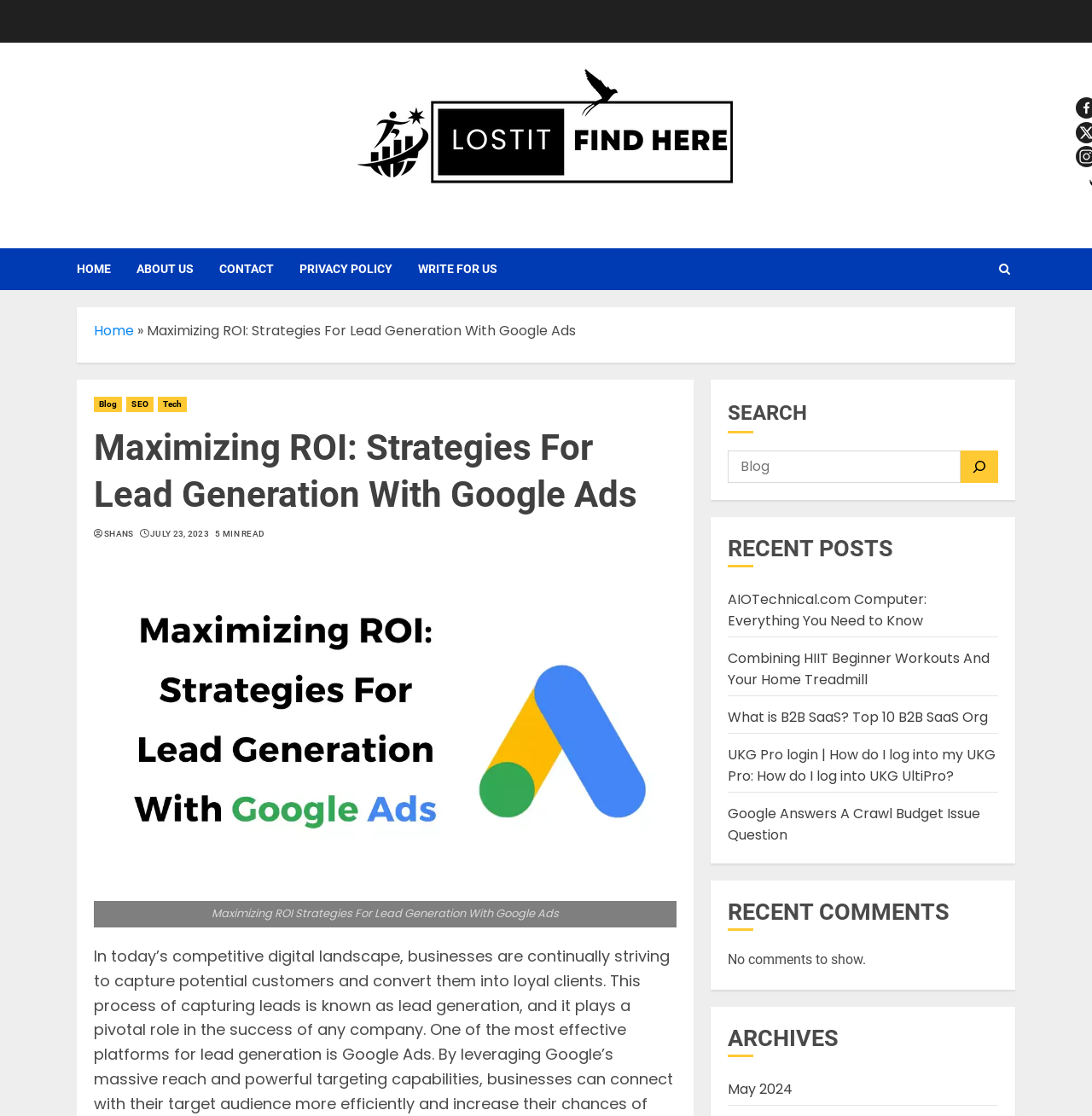Refer to the screenshot and answer the following question in detail:
What is the topic of the current article?

The topic of the current article can be found in the breadcrumbs section, where it says 'Maximizing ROI: Strategies For Lead Generation With Google Ads'. This is also the title of the article.